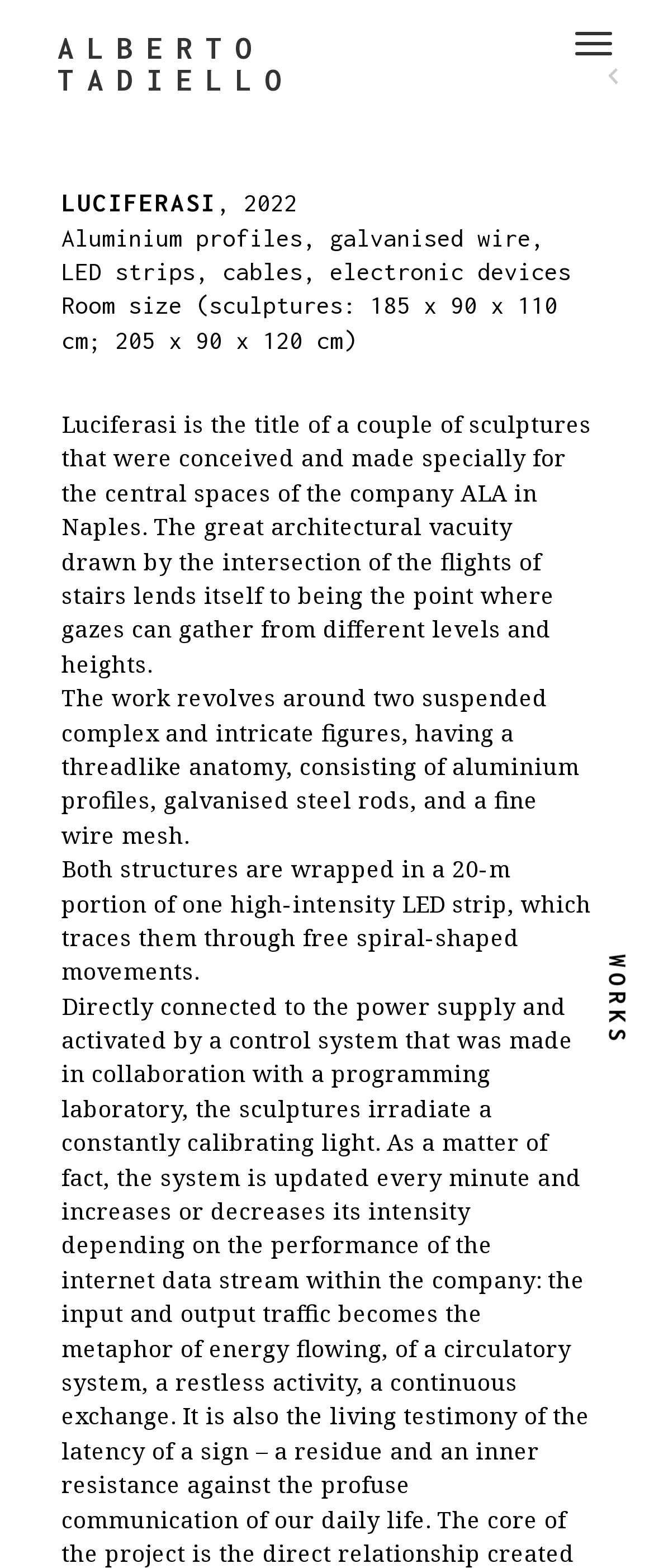What is the title of the sculpture?
Using the image as a reference, answer the question with a short word or phrase.

Luciferasi